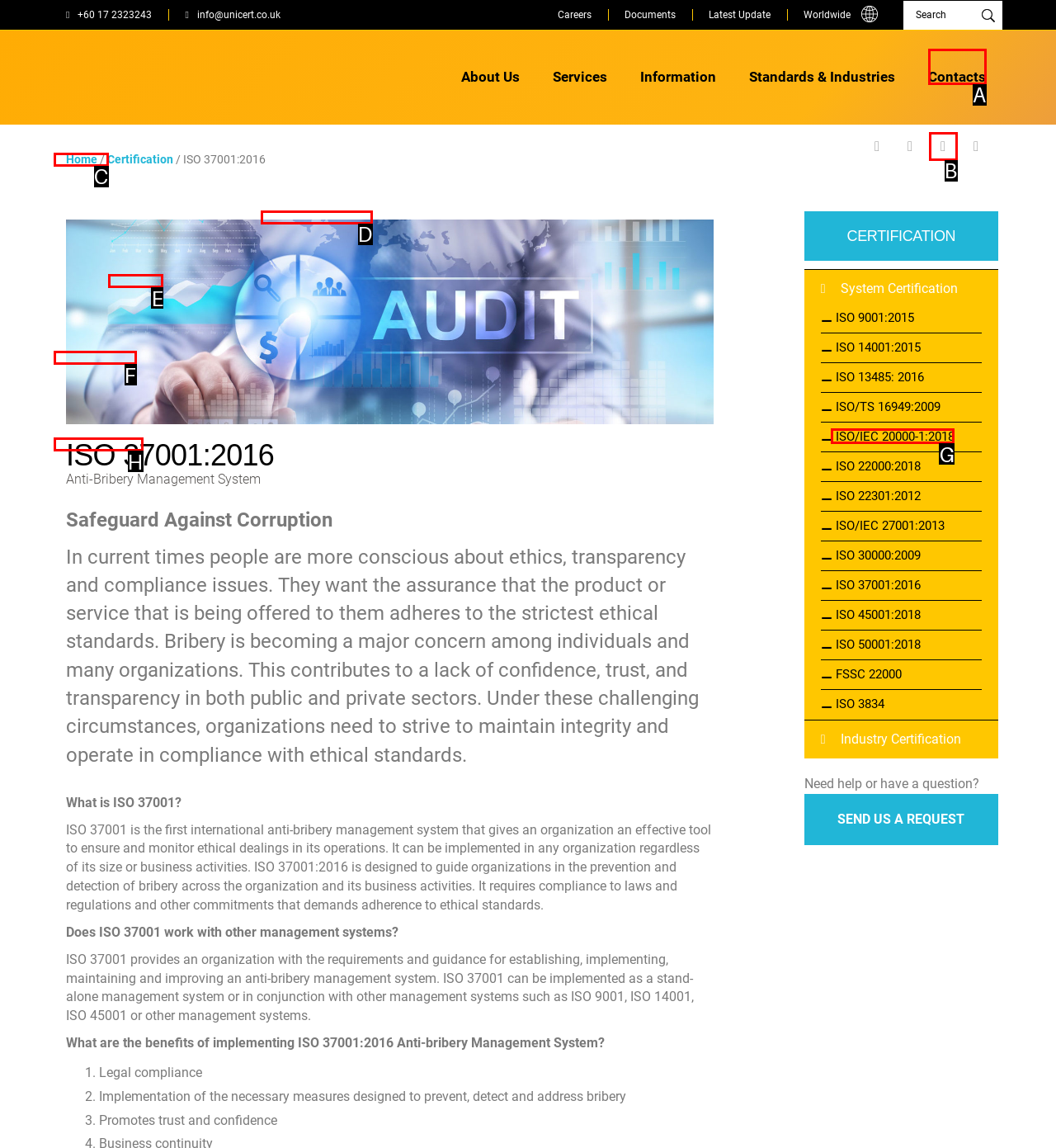Find the option that matches this description: parent_node: Certification Benefits
Provide the corresponding letter directly.

E